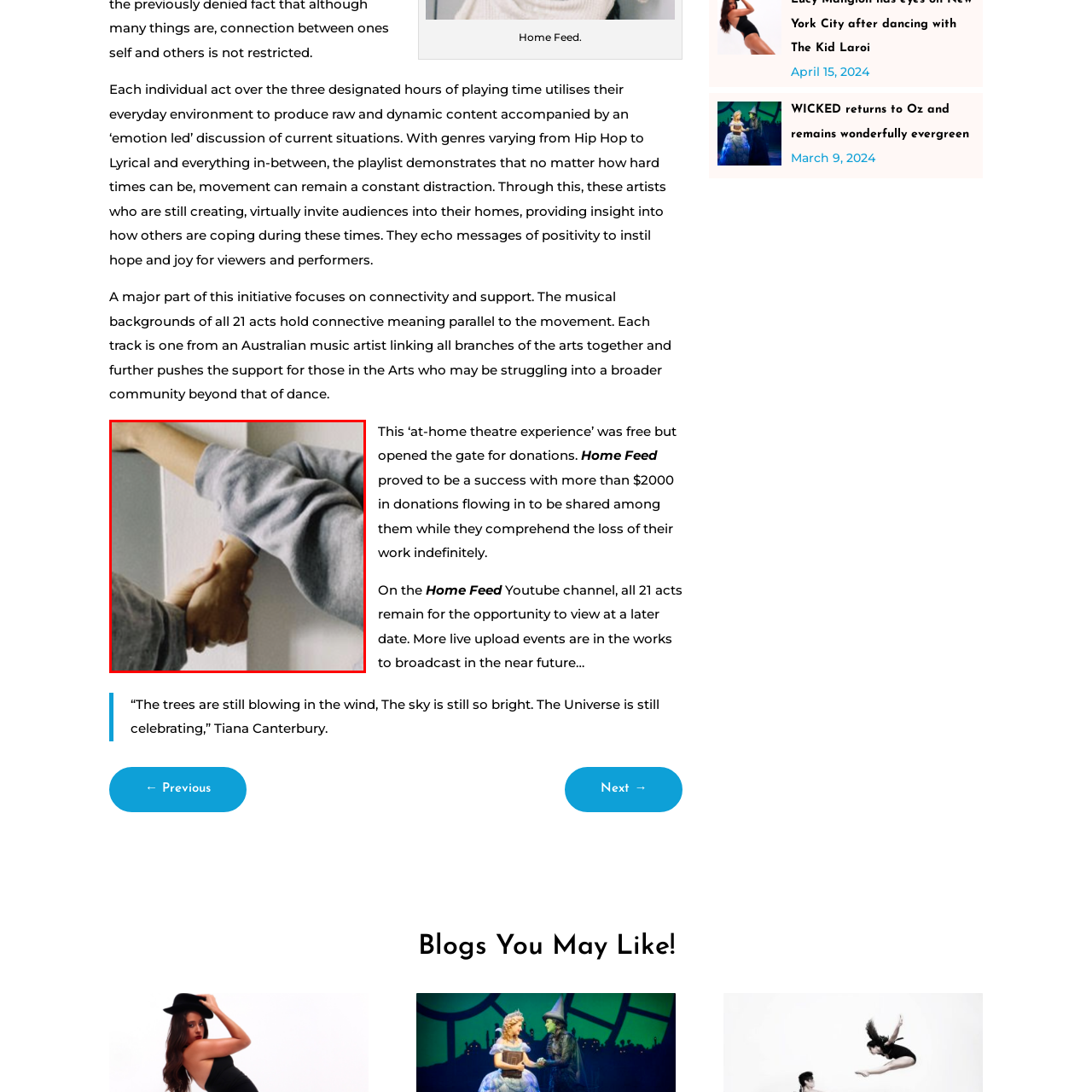What is the background of the image? Examine the image inside the red bounding box and answer concisely with one word or a short phrase.

Plain wall